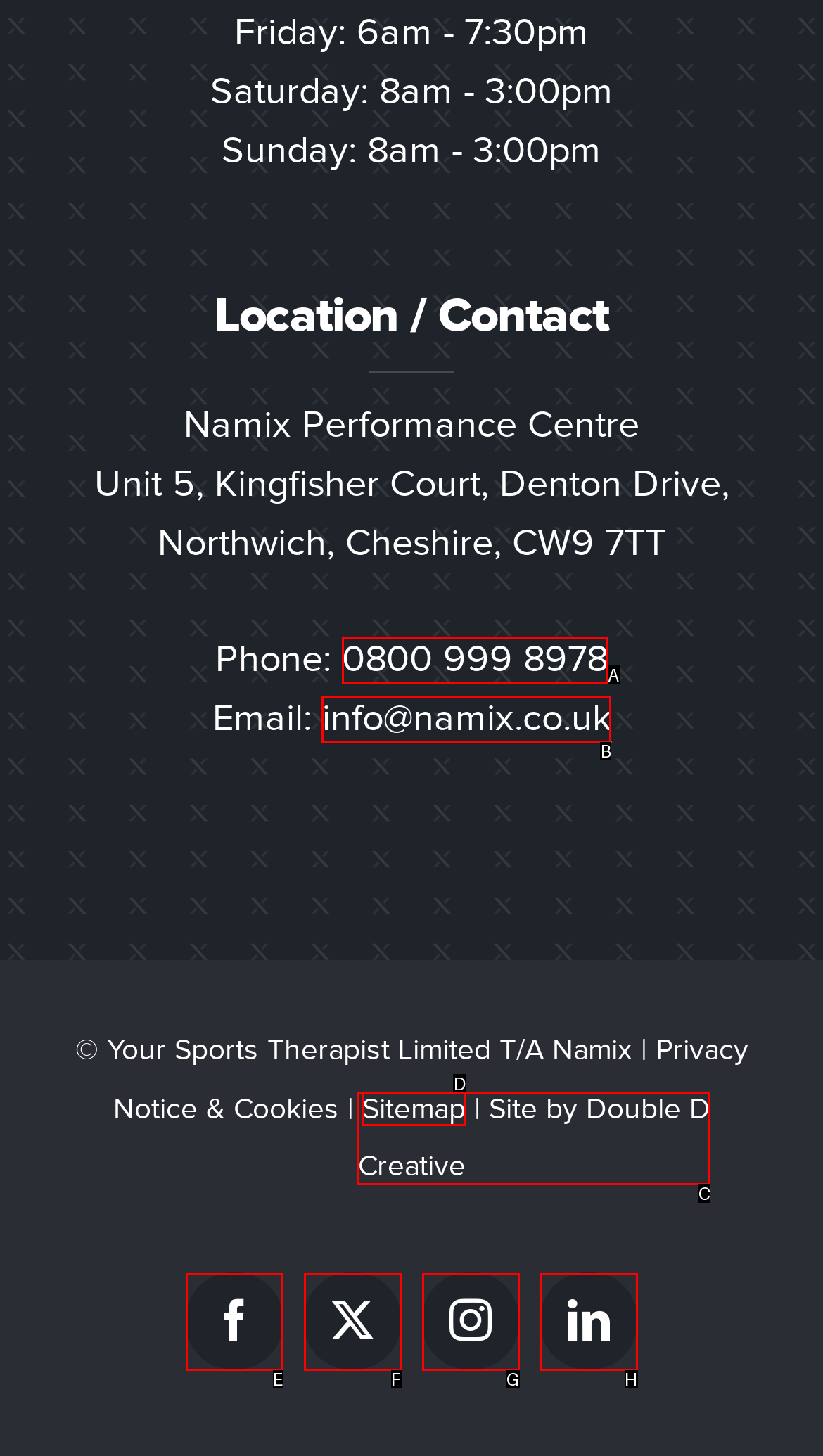Match the element description to one of the options: 0800 999 8978
Respond with the corresponding option's letter.

A